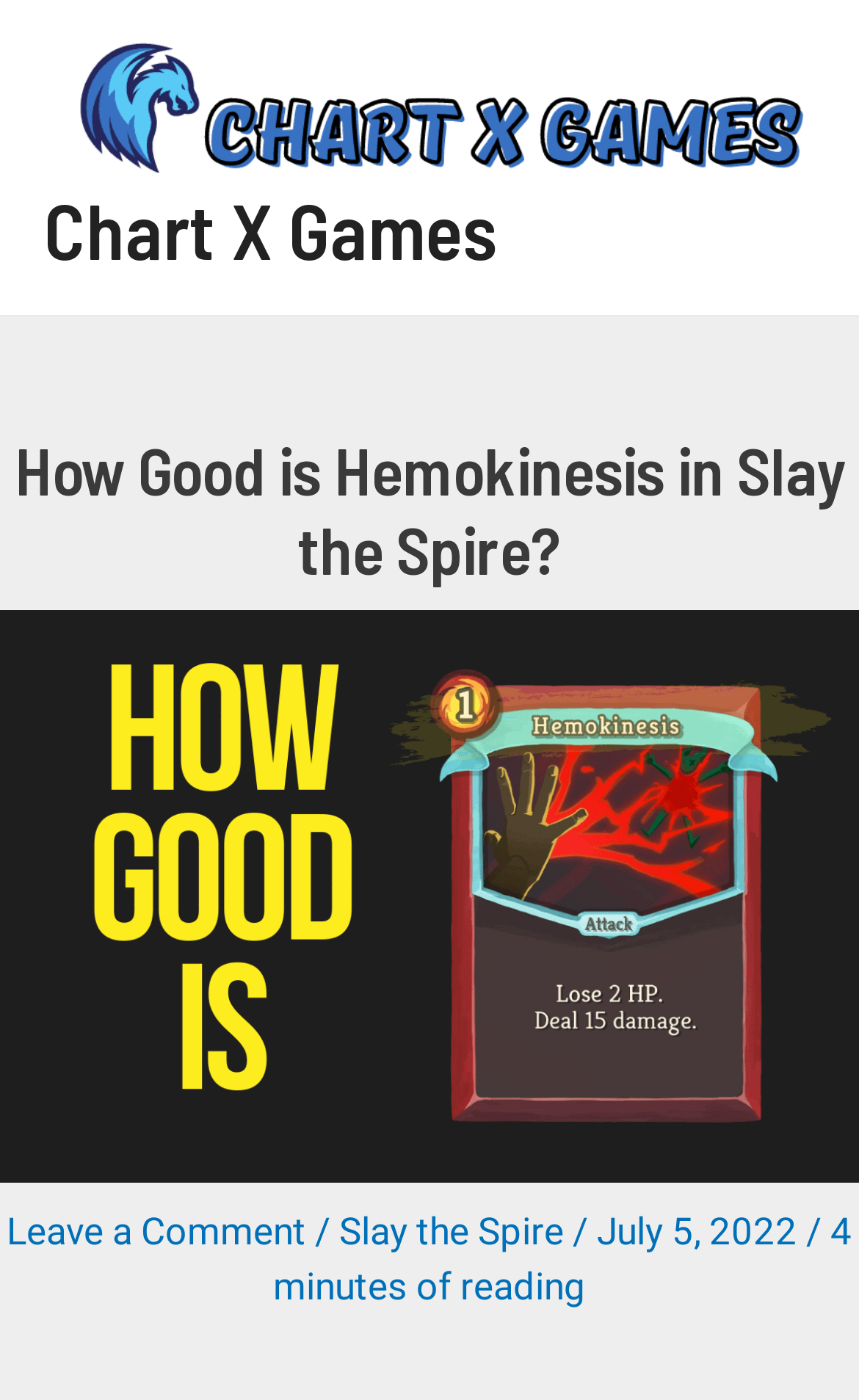Please give a short response to the question using one word or a phrase:
How long does it take to read the article?

4 minutes